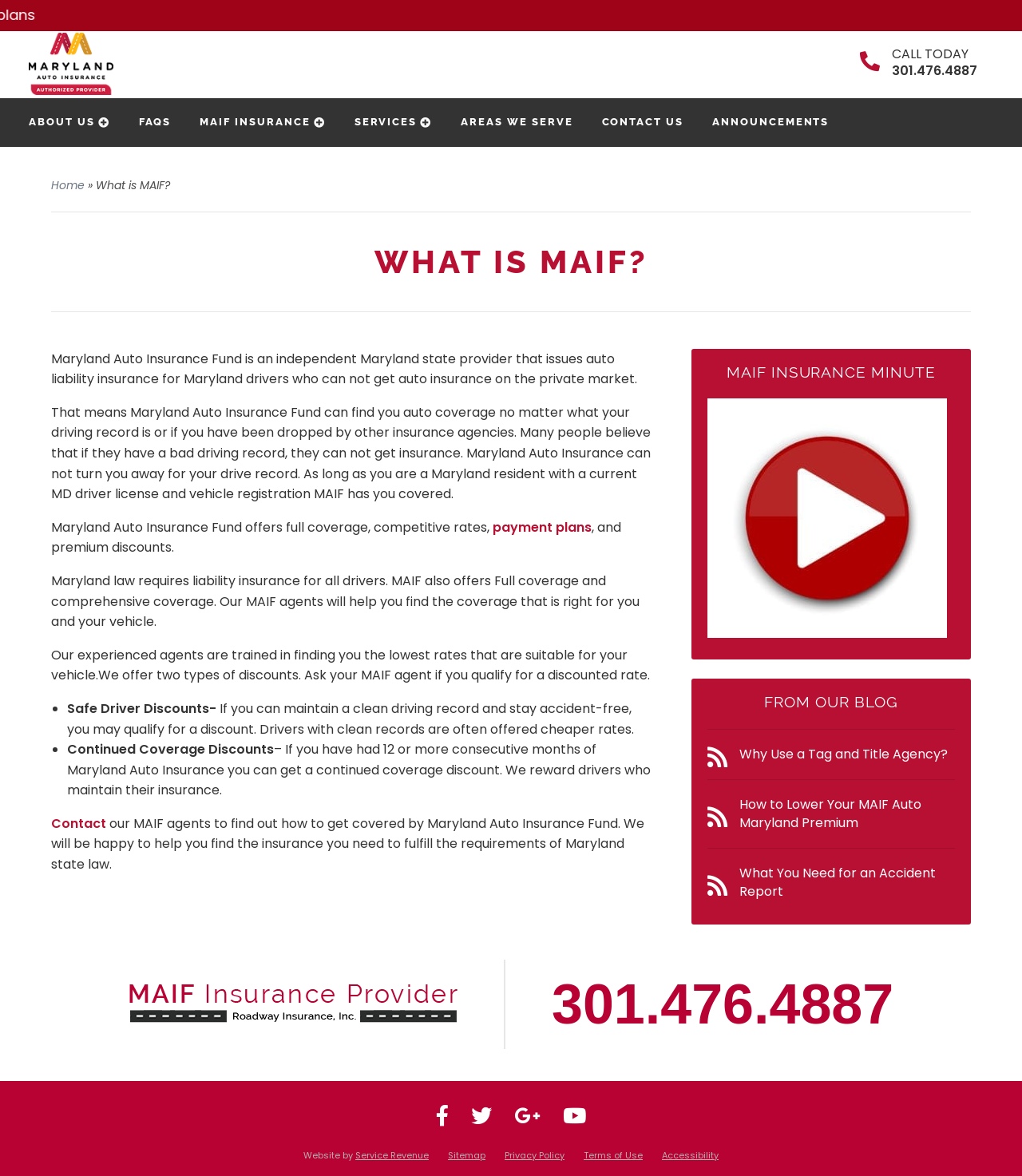Respond to the question below with a concise word or phrase:
What is the name of the blog section on the webpage?

FROM OUR BLOG